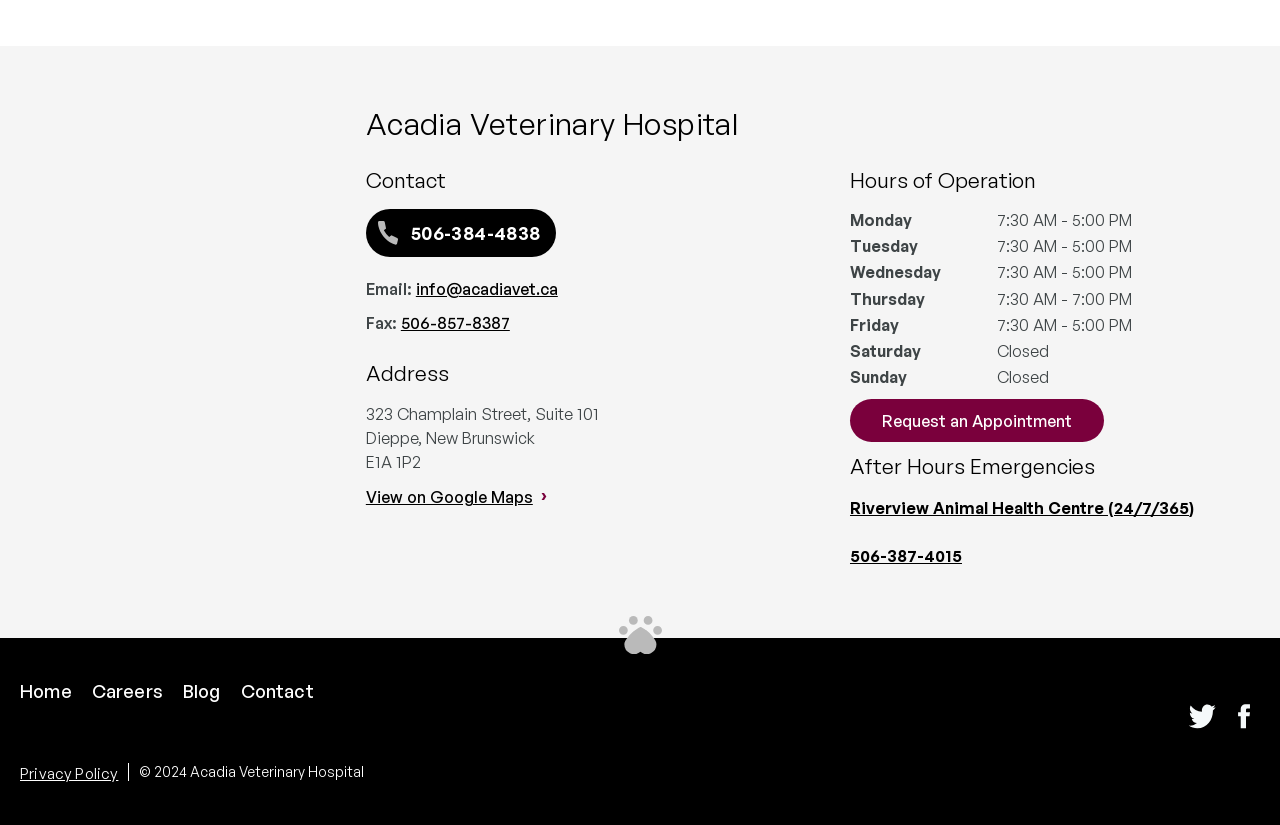Determine the bounding box coordinates of the clickable region to follow the instruction: "Request an appointment".

[0.664, 0.484, 0.862, 0.536]